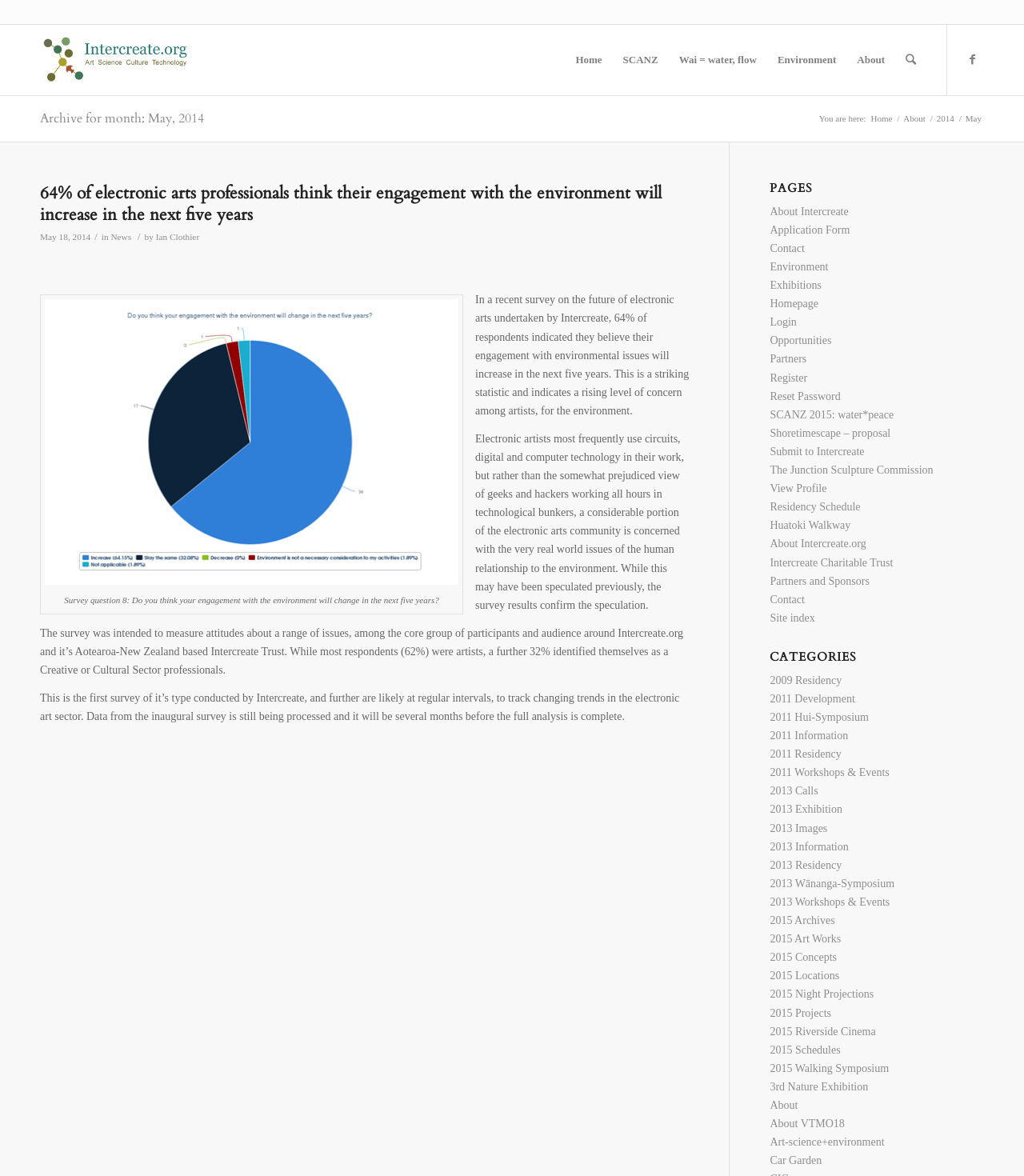What is the purpose of the survey?
Please respond to the question with a detailed and informative answer.

The purpose of the survey can be inferred from the article, which states that 'The survey was intended to measure attitudes about a range of issues, among the core group of participants and audience around Intercreate.org and it’s Aotearoa-New Zealand based Intercreate Trust'.